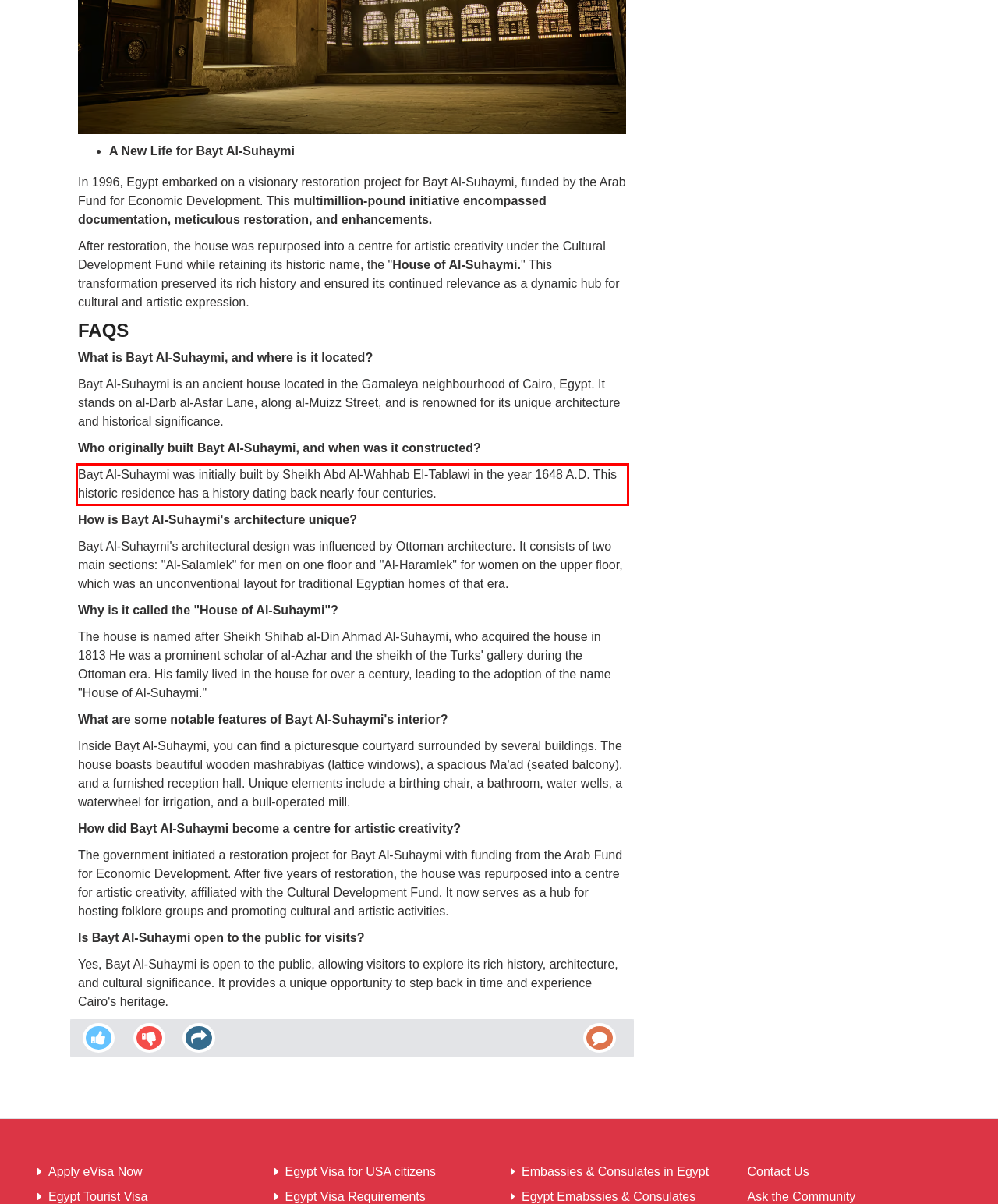Given a webpage screenshot, locate the red bounding box and extract the text content found inside it.

Bayt Al-Suhaymi was initially built by Sheikh Abd Al-Wahhab El-Tablawi in the year 1648 A.D. This historic residence has a history dating back nearly four centuries.